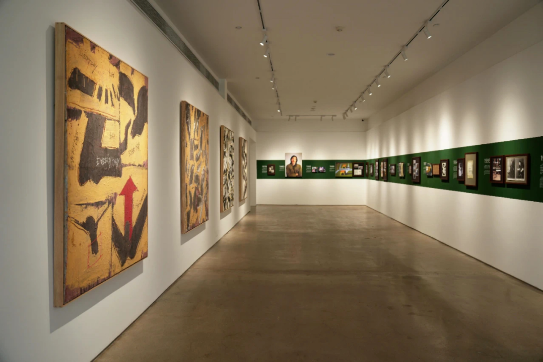What type of artworks are displayed on the left side?
Please give a detailed answer to the question using the information shown in the image.

According to the caption, the left side of the gallery features 'bold and abstract paintings with earthy tones and dynamic shapes', suggesting that the artworks on display are abstract paintings.